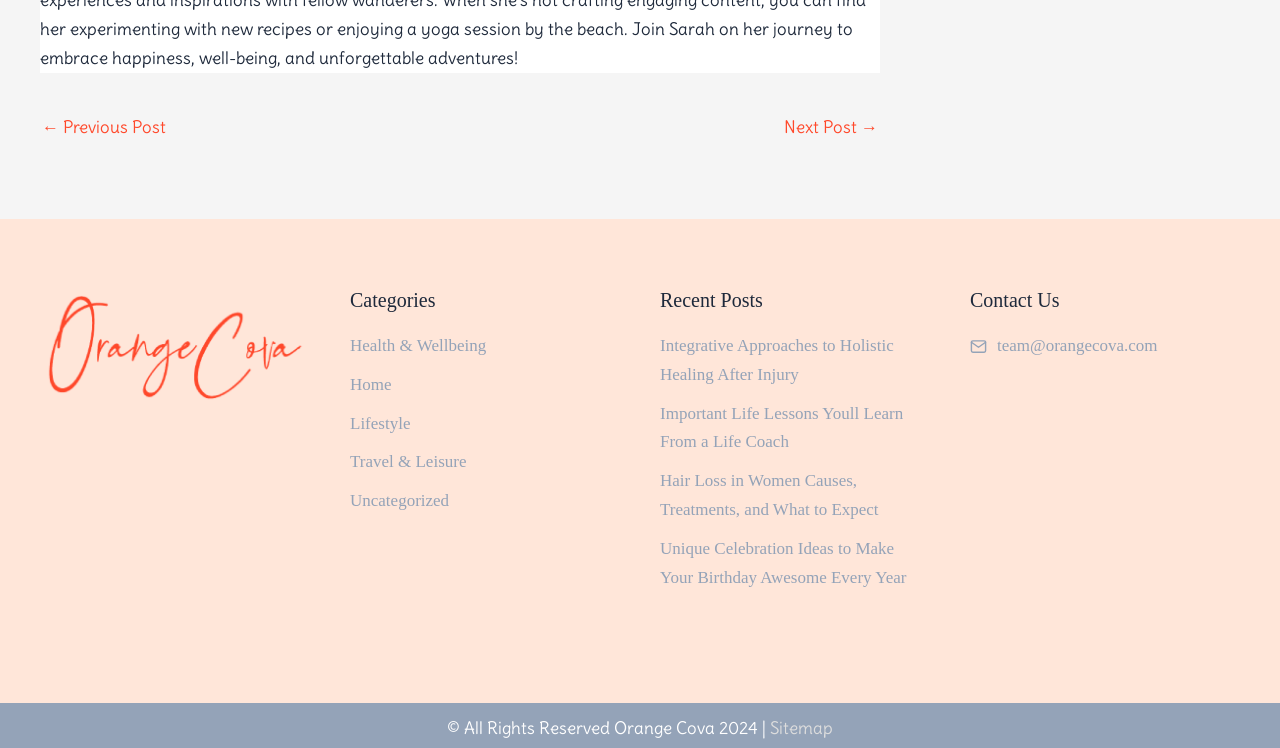What is the name of the website?
Please answer using one word or phrase, based on the screenshot.

Orange Cova